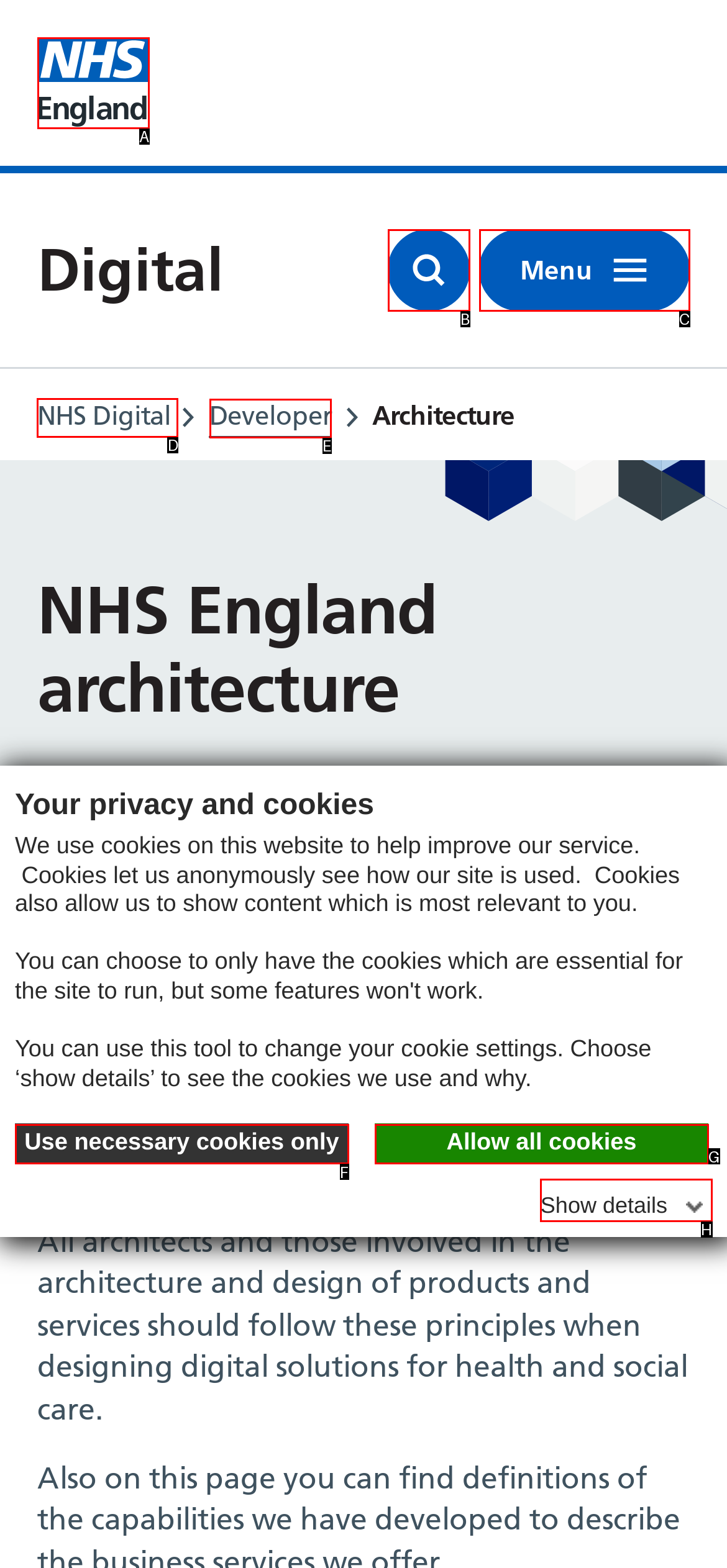Identify the letter of the UI element I need to click to carry out the following instruction: Go to NHS Digital

D